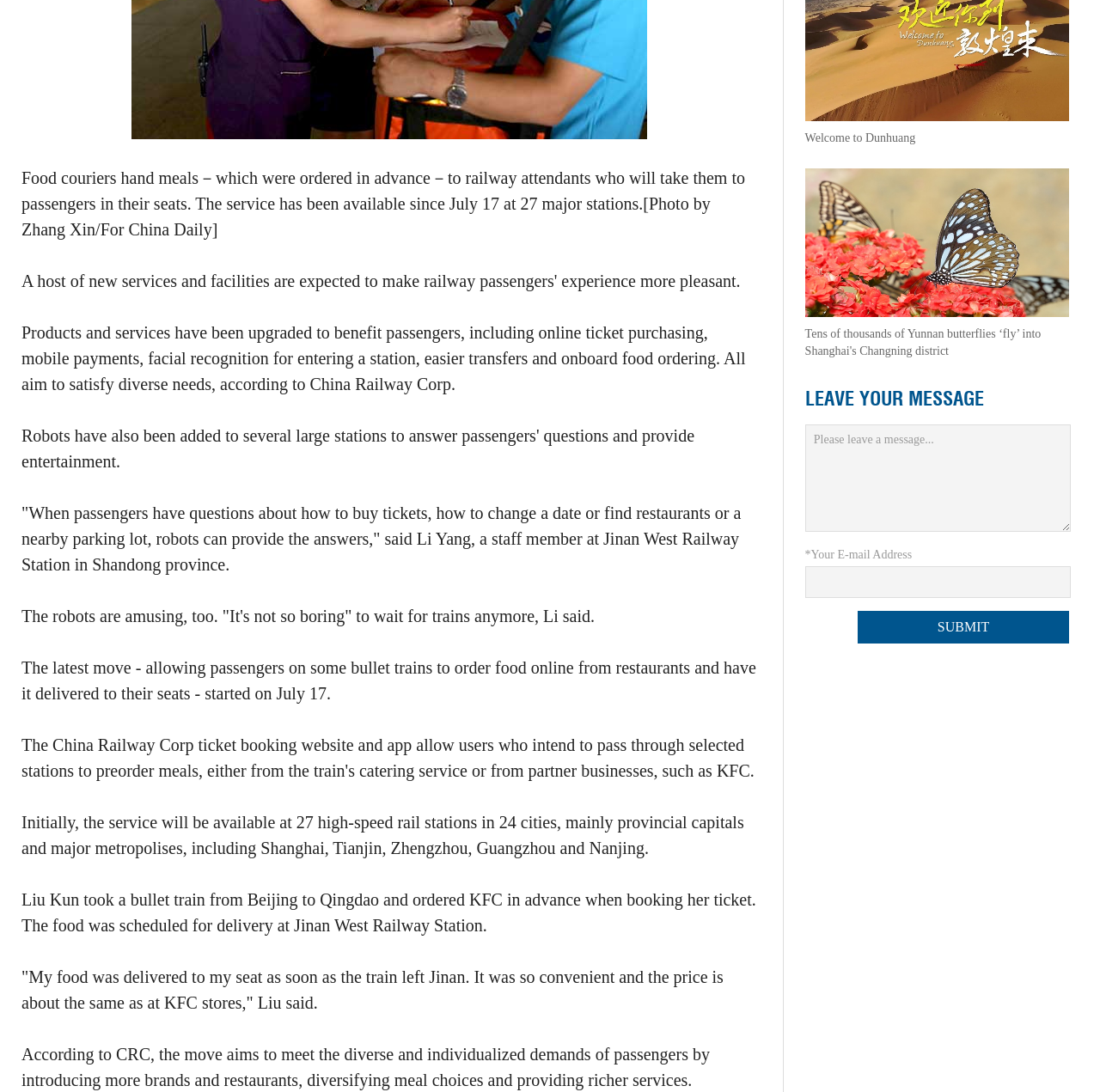Calculate the bounding box coordinates of the UI element given the description: "Welcome to Dunhuang".

[0.732, 0.12, 0.832, 0.132]